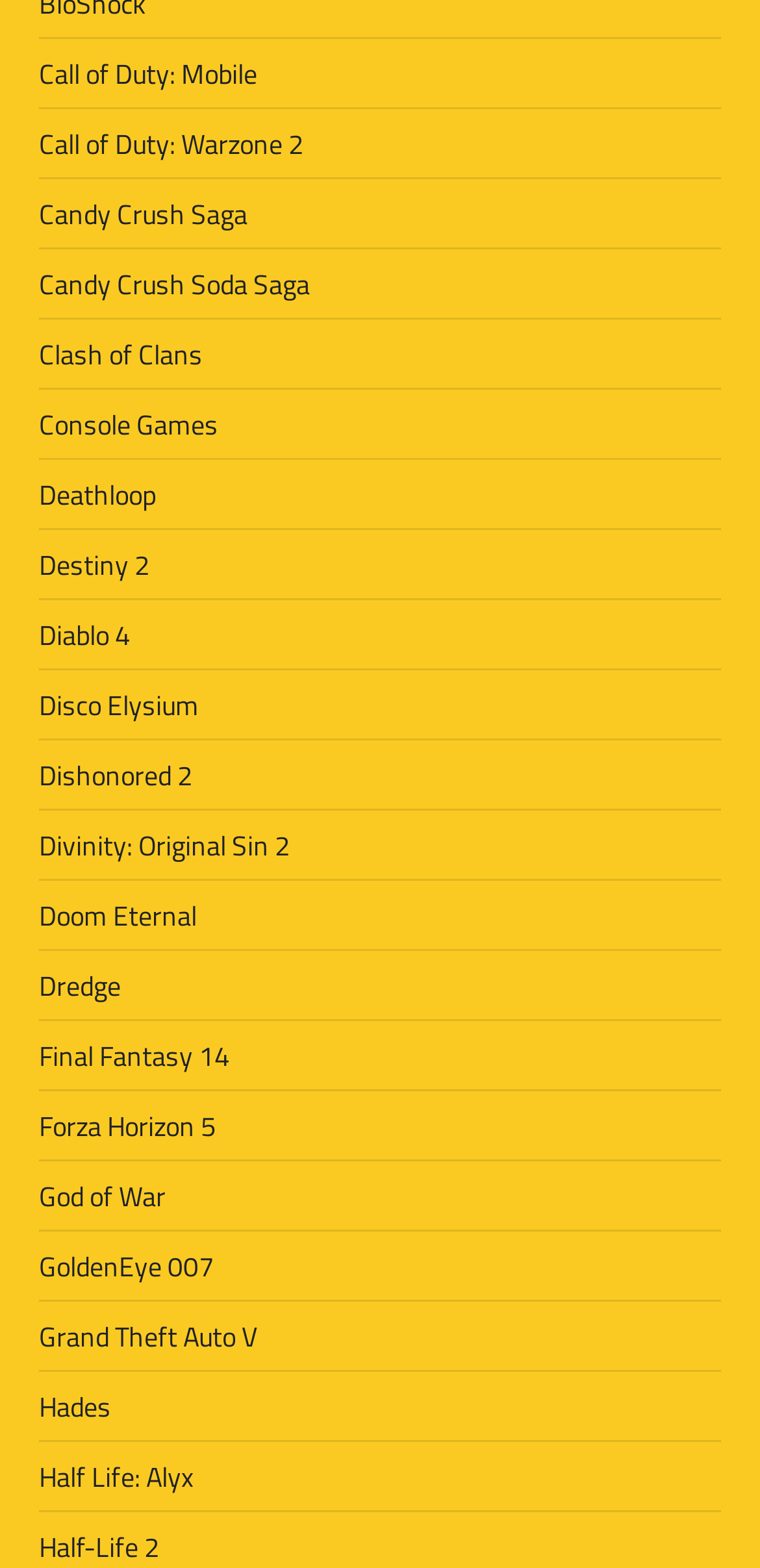Pinpoint the bounding box coordinates of the area that should be clicked to complete the following instruction: "Discover Half Life: Alyx". The coordinates must be given as four float numbers between 0 and 1, i.e., [left, top, right, bottom].

[0.051, 0.929, 0.254, 0.955]